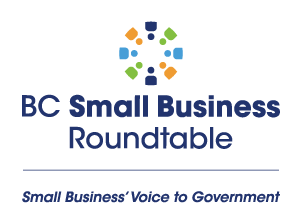Examine the screenshot and answer the question in as much detail as possible: What is the goal of the BC Small Business Roundtable?

The BC Small Business Roundtable aims to foster growth and sustainability within the small business landscape in British Columbia, as highlighted in the caption, which emphasizes the organization's commitment to representing the interests and concerns of small businesses to the government.